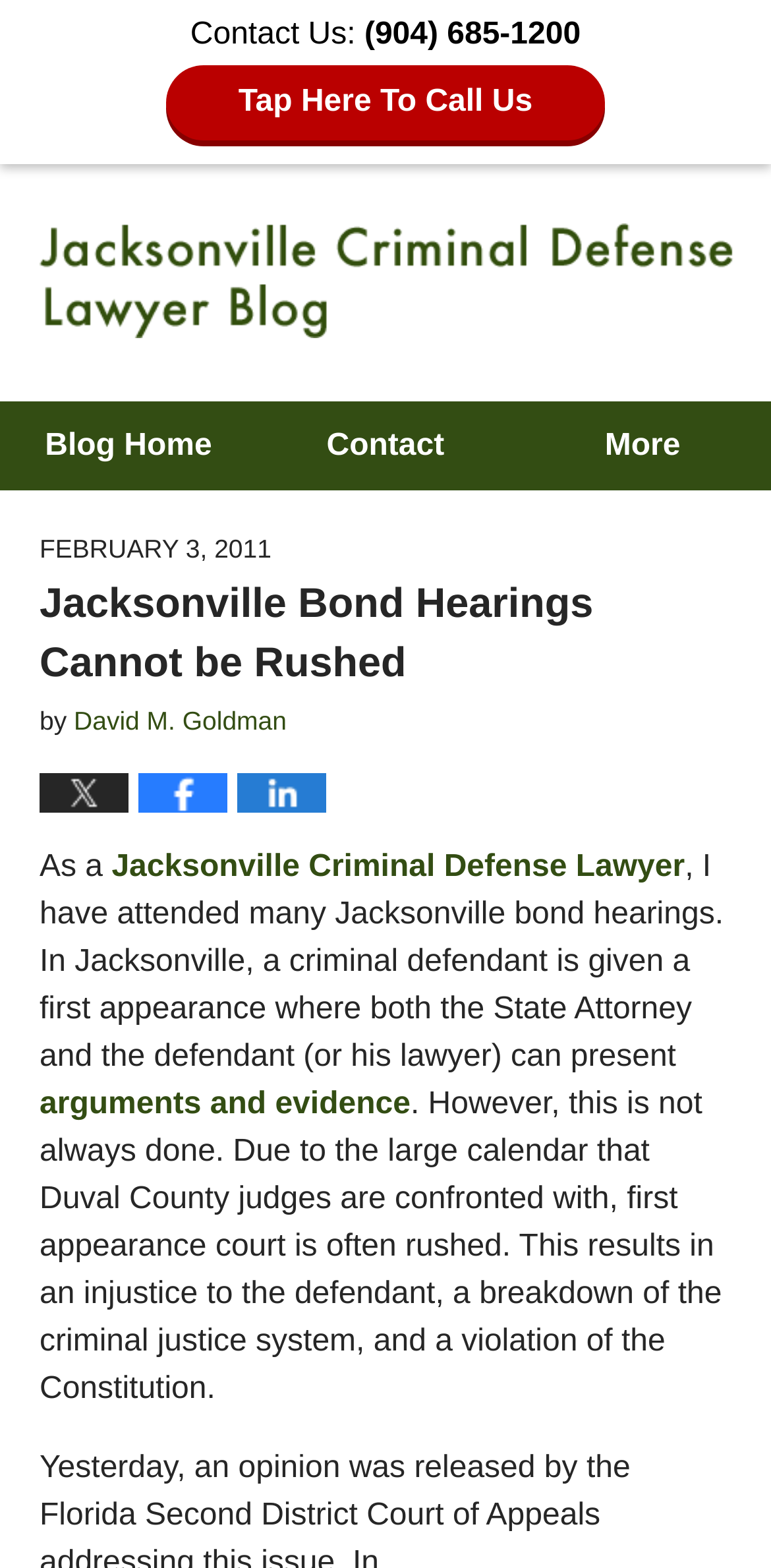From the webpage screenshot, predict the bounding box of the UI element that matches this description: "More".

[0.667, 0.256, 1.0, 0.313]